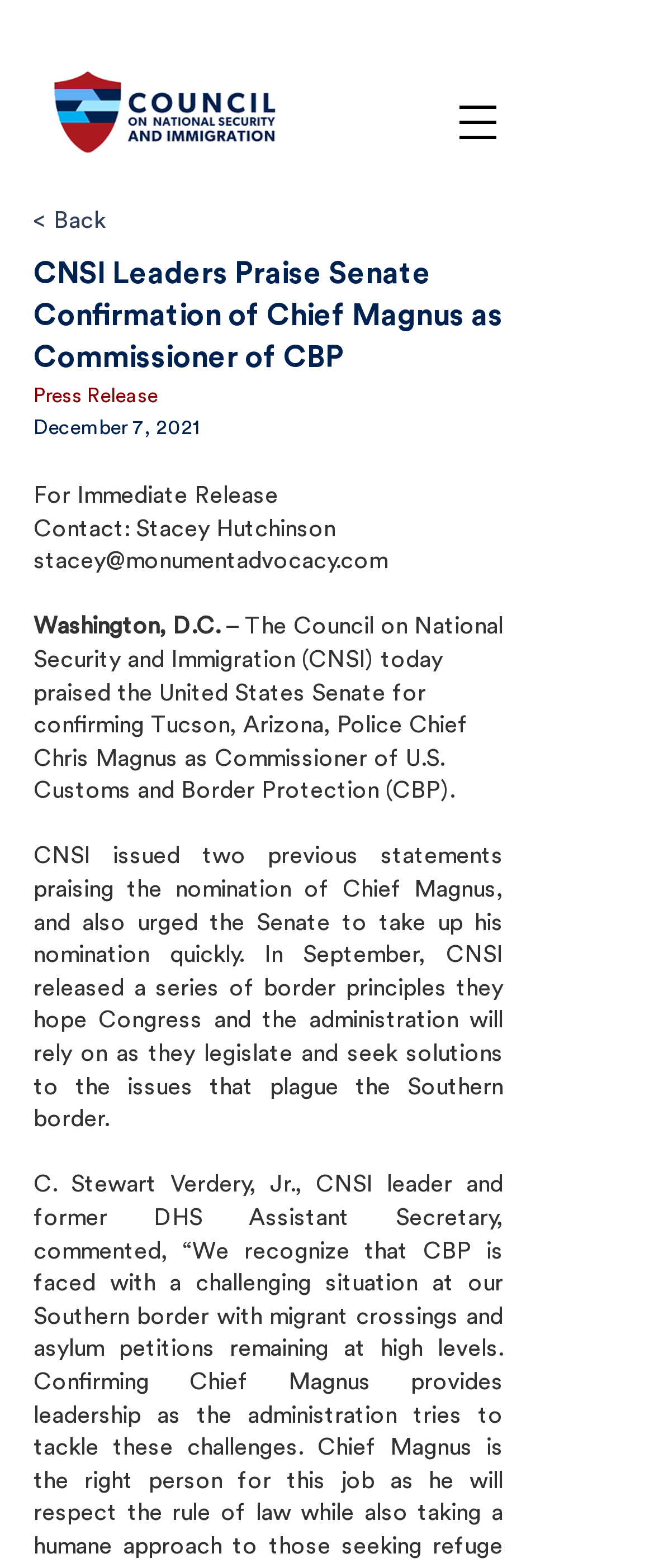Who is the contact person for the press release?
Give a single word or phrase as your answer by examining the image.

Stacey Hutchinson